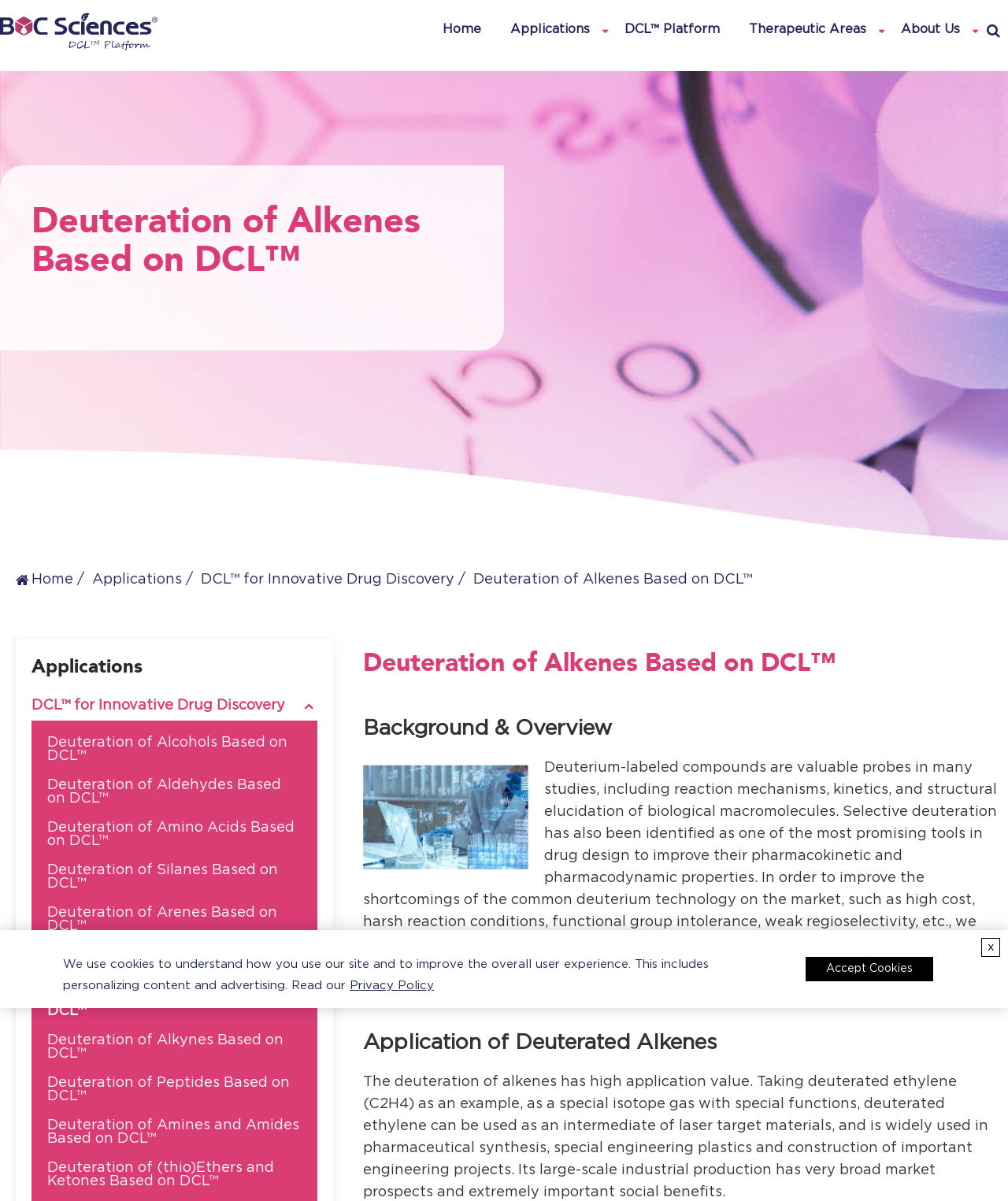Find the bounding box coordinates for the UI element whose description is: "DCL™ for Innovative Drug Discovery". The coordinates should be four float numbers between 0 and 1, in the format [left, top, right, bottom].

[0.199, 0.477, 0.451, 0.488]